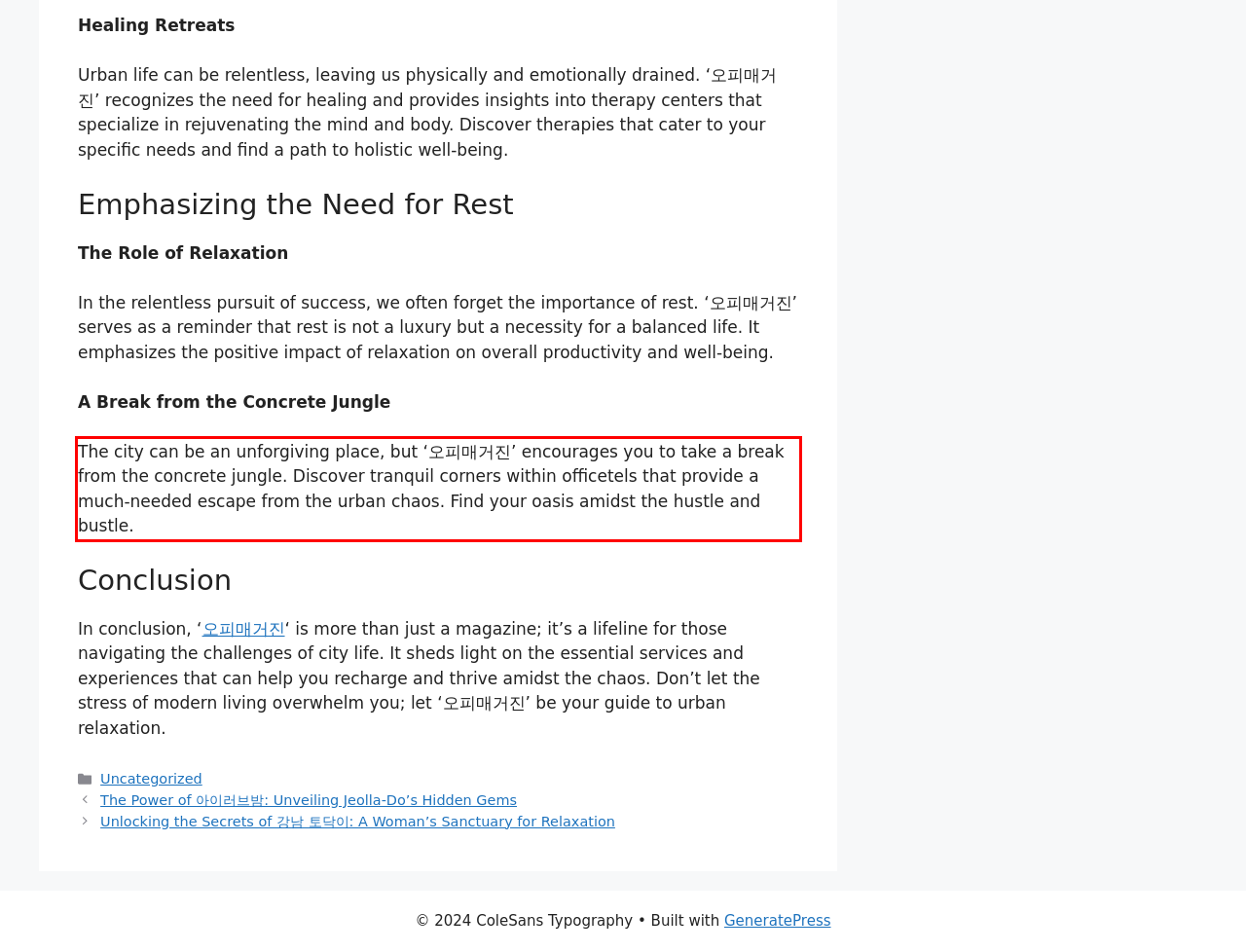Examine the screenshot of the webpage, locate the red bounding box, and generate the text contained within it.

The city can be an unforgiving place, but ‘오피매거진’ encourages you to take a break from the concrete jungle. Discover tranquil corners within officetels that provide a much-needed escape from the urban chaos. Find your oasis amidst the hustle and bustle.